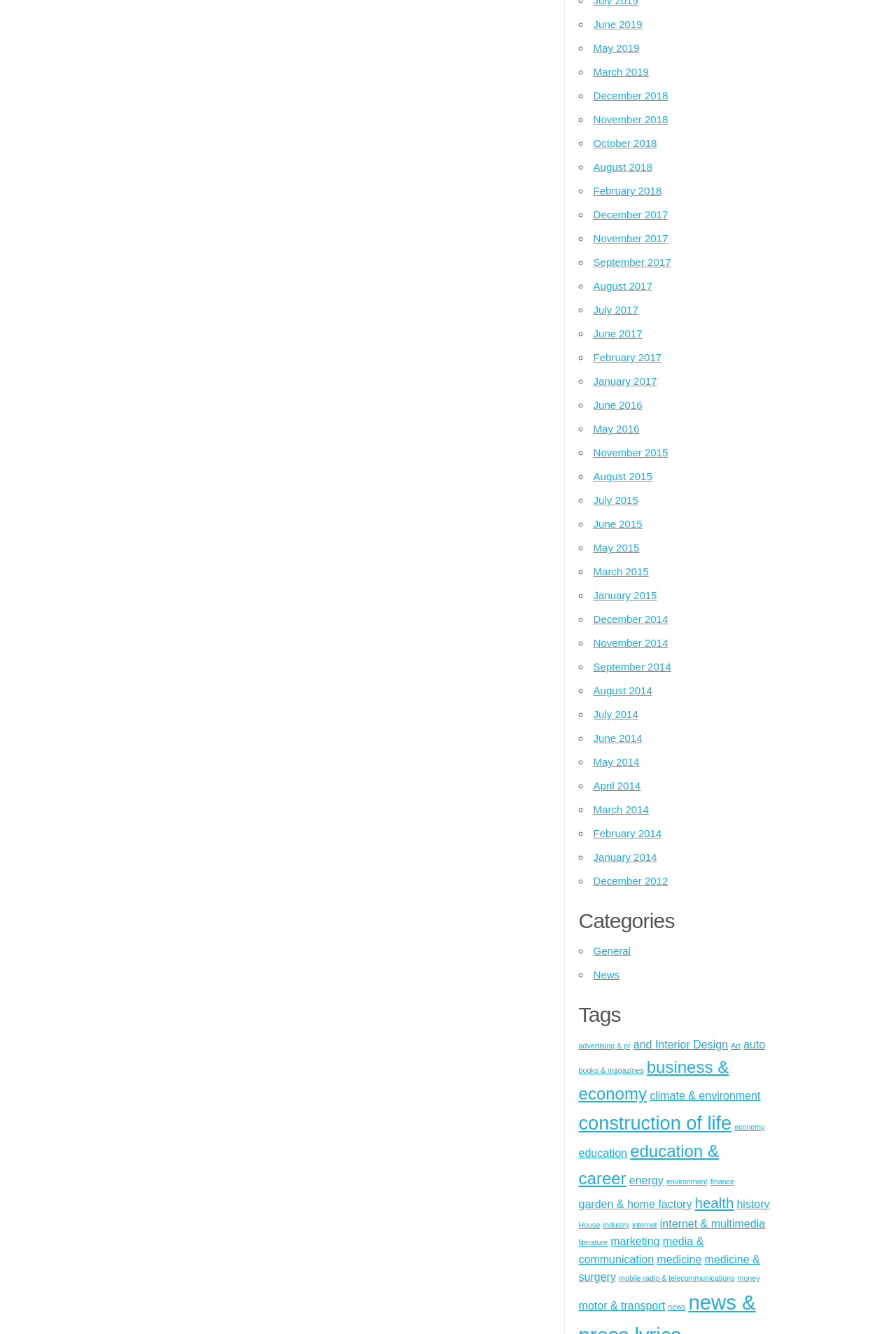Provide a one-word or brief phrase answer to the question:
How many links are listed under 'Categories'?

2